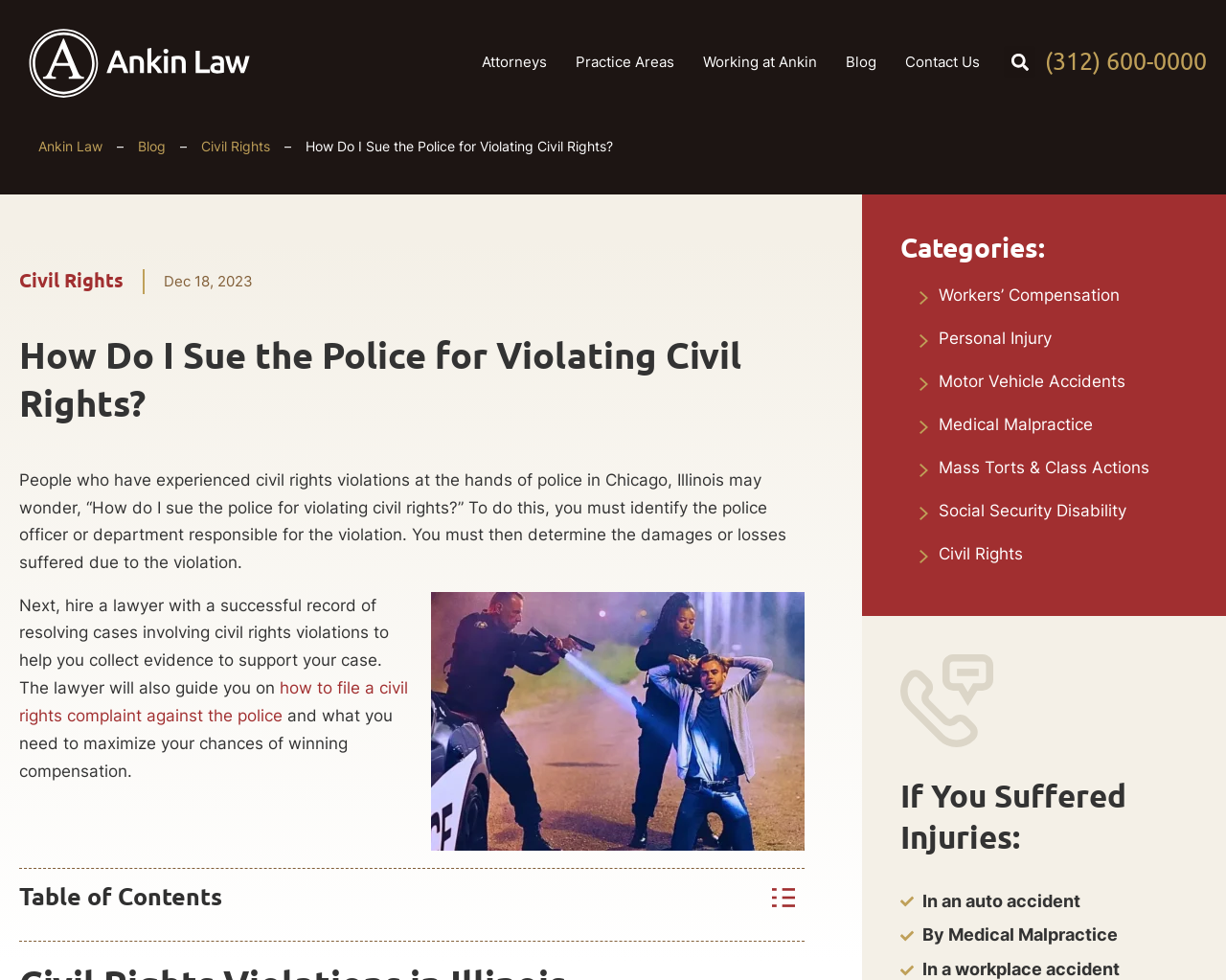Determine the bounding box coordinates of the section I need to click to execute the following instruction: "Call the phone number". Provide the coordinates as four float numbers between 0 and 1, i.e., [left, top, right, bottom].

[0.852, 0.048, 0.984, 0.076]